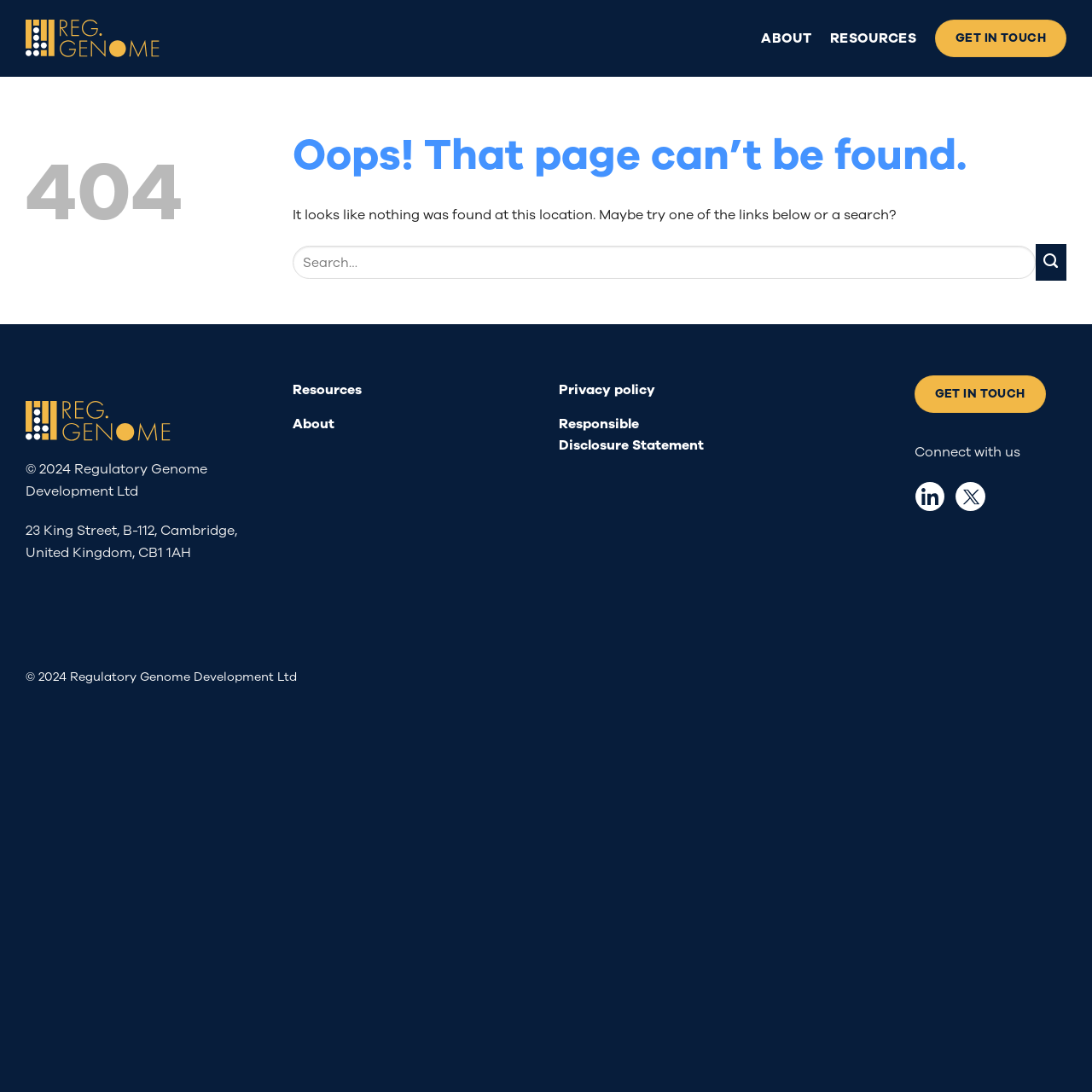Locate the bounding box coordinates of the element's region that should be clicked to carry out the following instruction: "Click on the 'Leave a Comment' link". The coordinates need to be four float numbers between 0 and 1, i.e., [left, top, right, bottom].

None